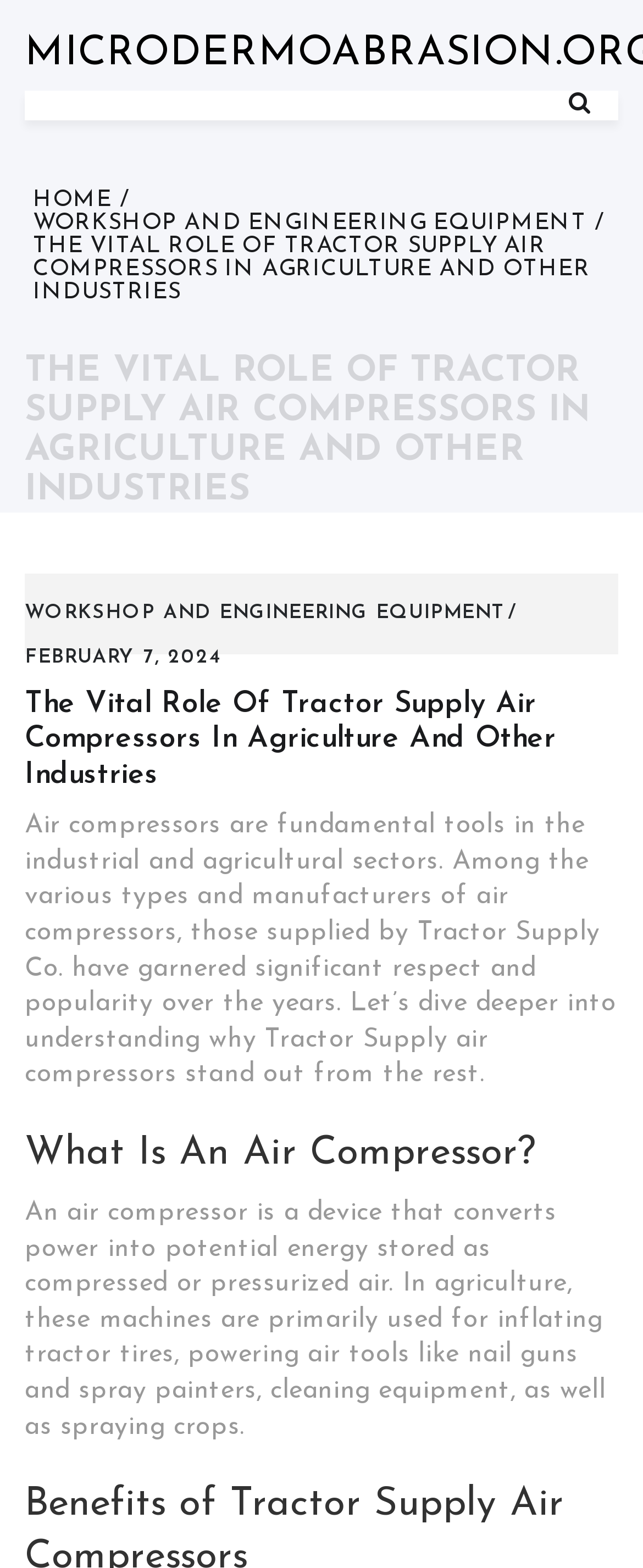What is the name of the company mentioned in the article?
Please give a detailed and elaborate answer to the question based on the image.

The article mentions Tractor Supply Co. as a respected and popular manufacturer of air compressors, specifically highlighting their air compressors in the industrial and agricultural sectors.